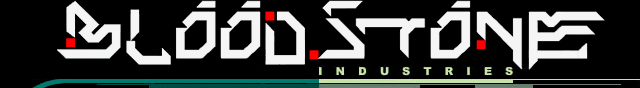Provide a brief response in the form of a single word or phrase:
What is the font style of the word 'BLOODSTONE'?

Bold and stylized